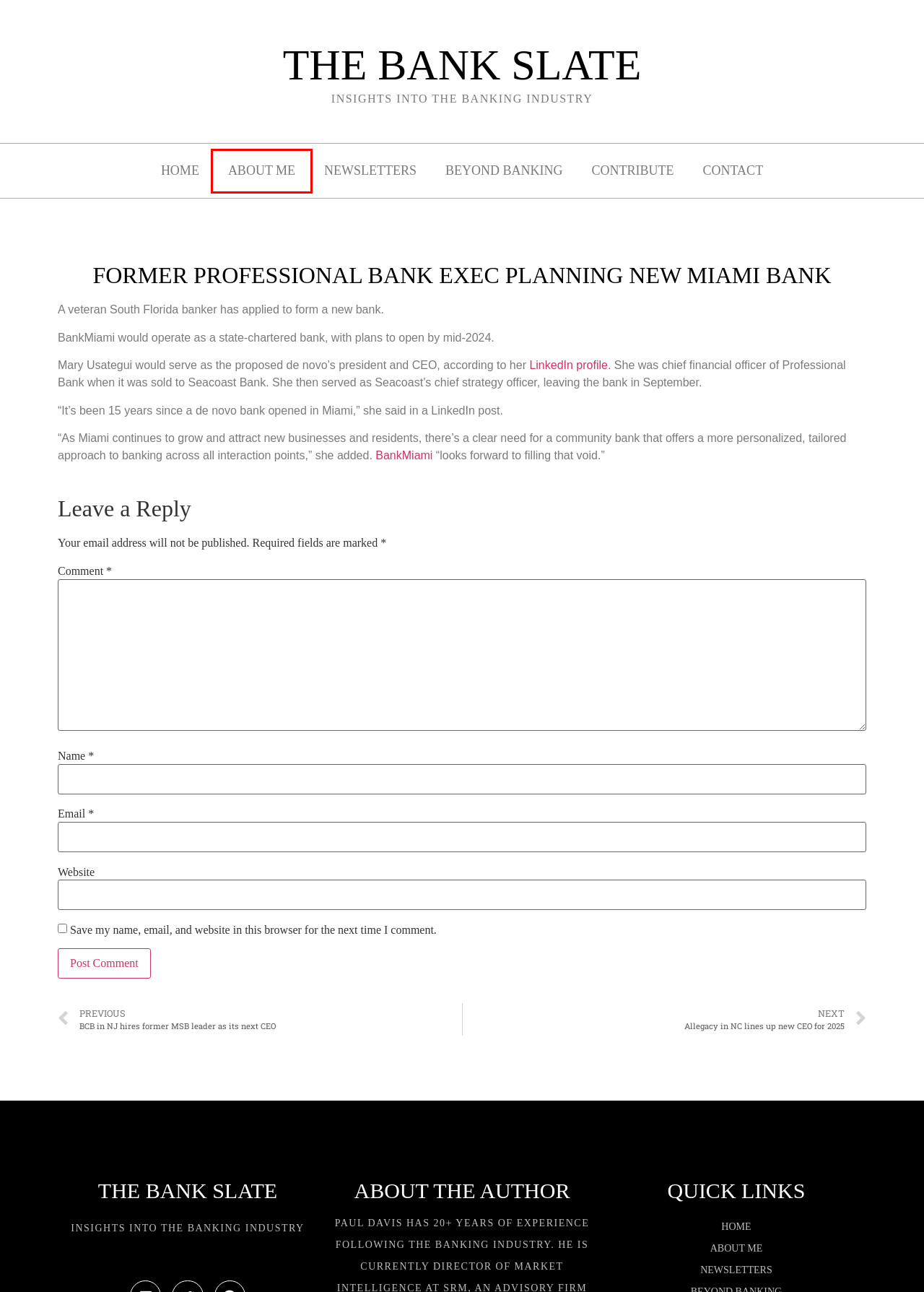Review the screenshot of a webpage containing a red bounding box around an element. Select the description that best matches the new webpage after clicking the highlighted element. The options are:
A. The Bank Slate – INSIGHTS INTO THE BANKING INDUSTRY
B. About Me – The Bank Slate
C. Beyond Banking – The Bank Slate
D. Allegacy in NC lines up new CEO for 2025 – The Bank Slate
E. Contribute – The Bank Slate
F. BankMiami (in Organization) | Boutique Concierge Bank | Coming Soon 2024
G. Newsletters – The Bank Slate
H. BCB in NJ hires former MSB leader as its next CEO – The Bank Slate

B